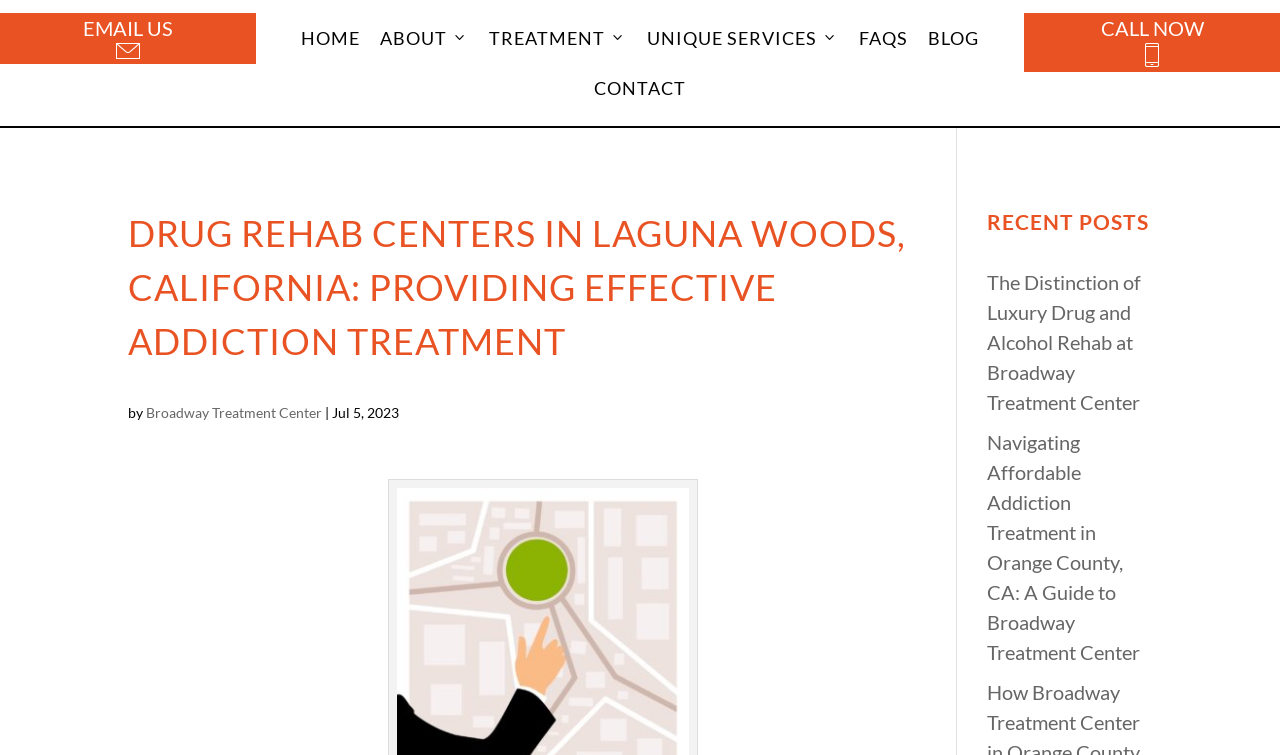Locate the bounding box coordinates of the item that should be clicked to fulfill the instruction: "Call the treatment center".

[0.8, 0.021, 1.0, 0.095]